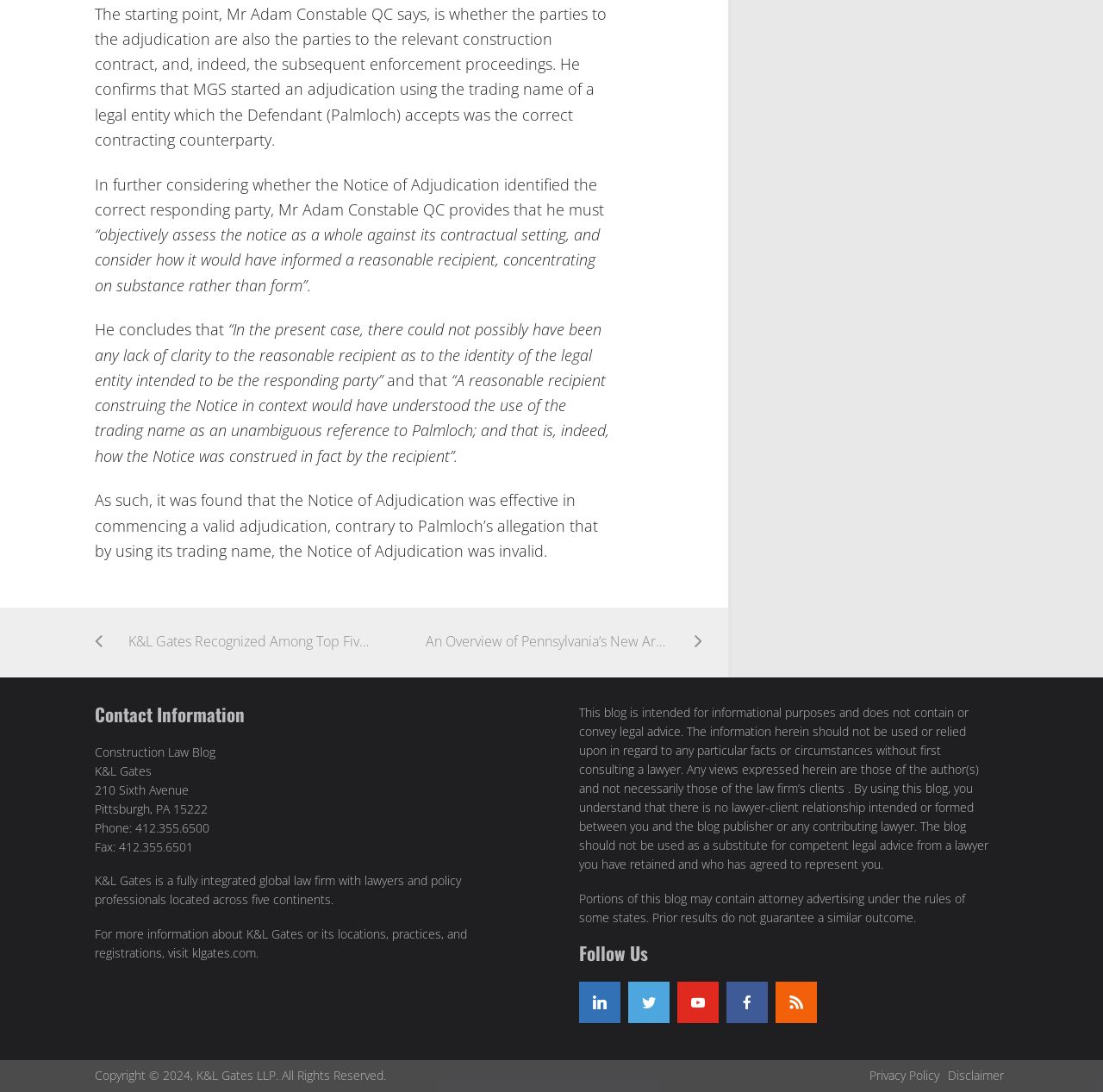Refer to the screenshot and answer the following question in detail:
What social media platforms can you follow the law firm on?

I found the answer by looking at the 'Follow Us' section, which lists the social media platforms with their corresponding icons.